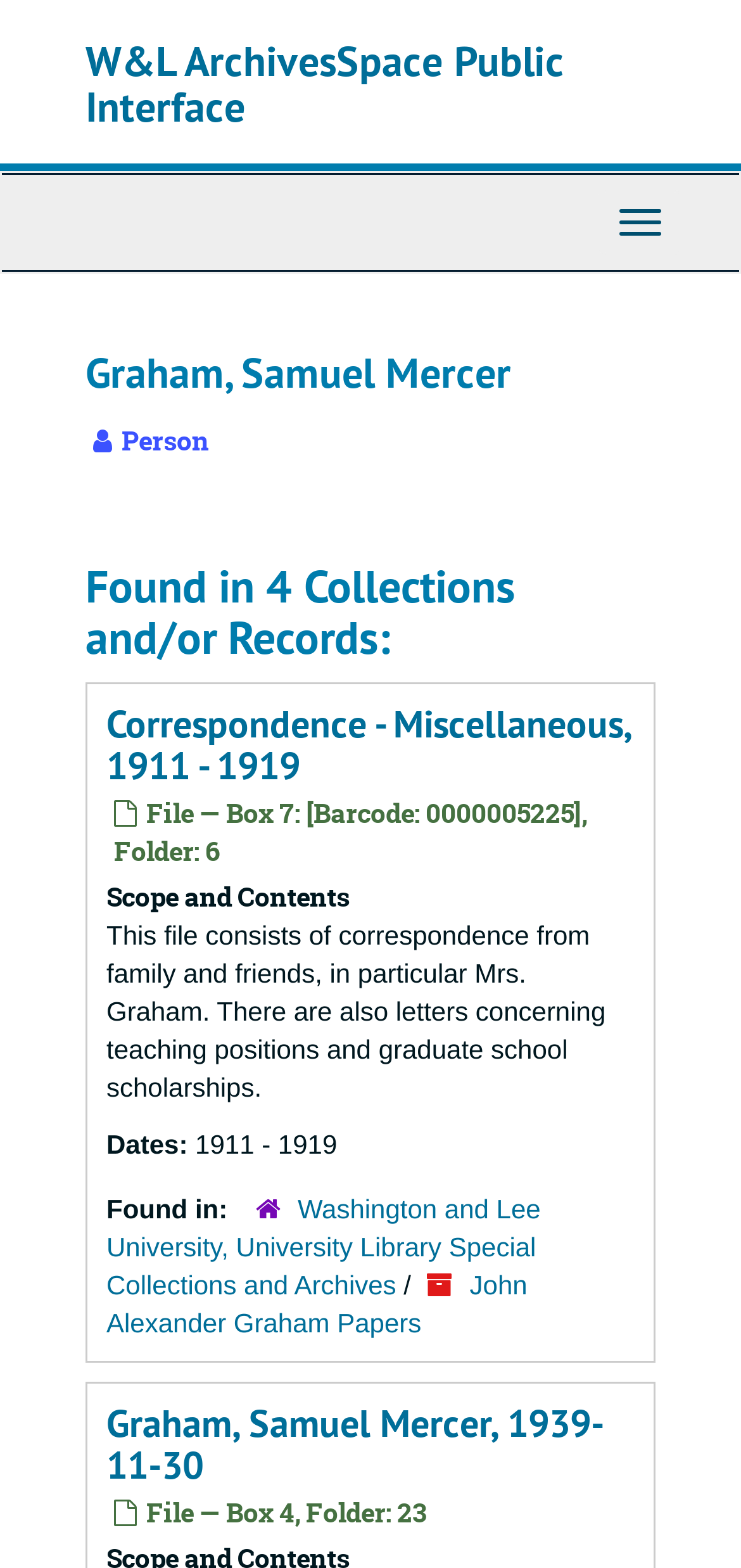Please identify the webpage's heading and generate its text content.

W&L ArchivesSpace Public Interface